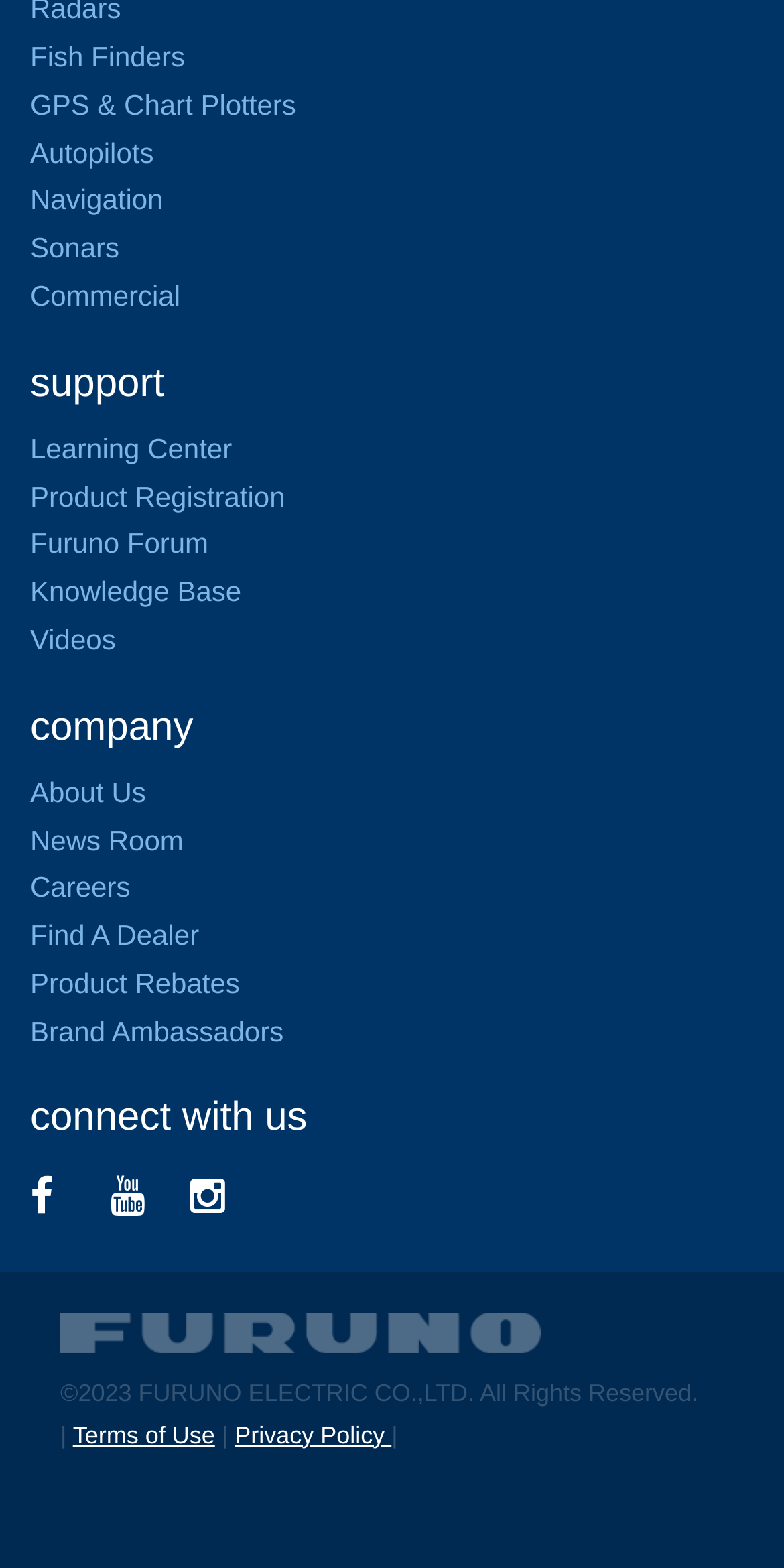Please specify the bounding box coordinates of the clickable region to carry out the following instruction: "Click on Facebook". The coordinates should be four float numbers between 0 and 1, in the format [left, top, right, bottom].

[0.141, 0.74, 0.233, 0.787]